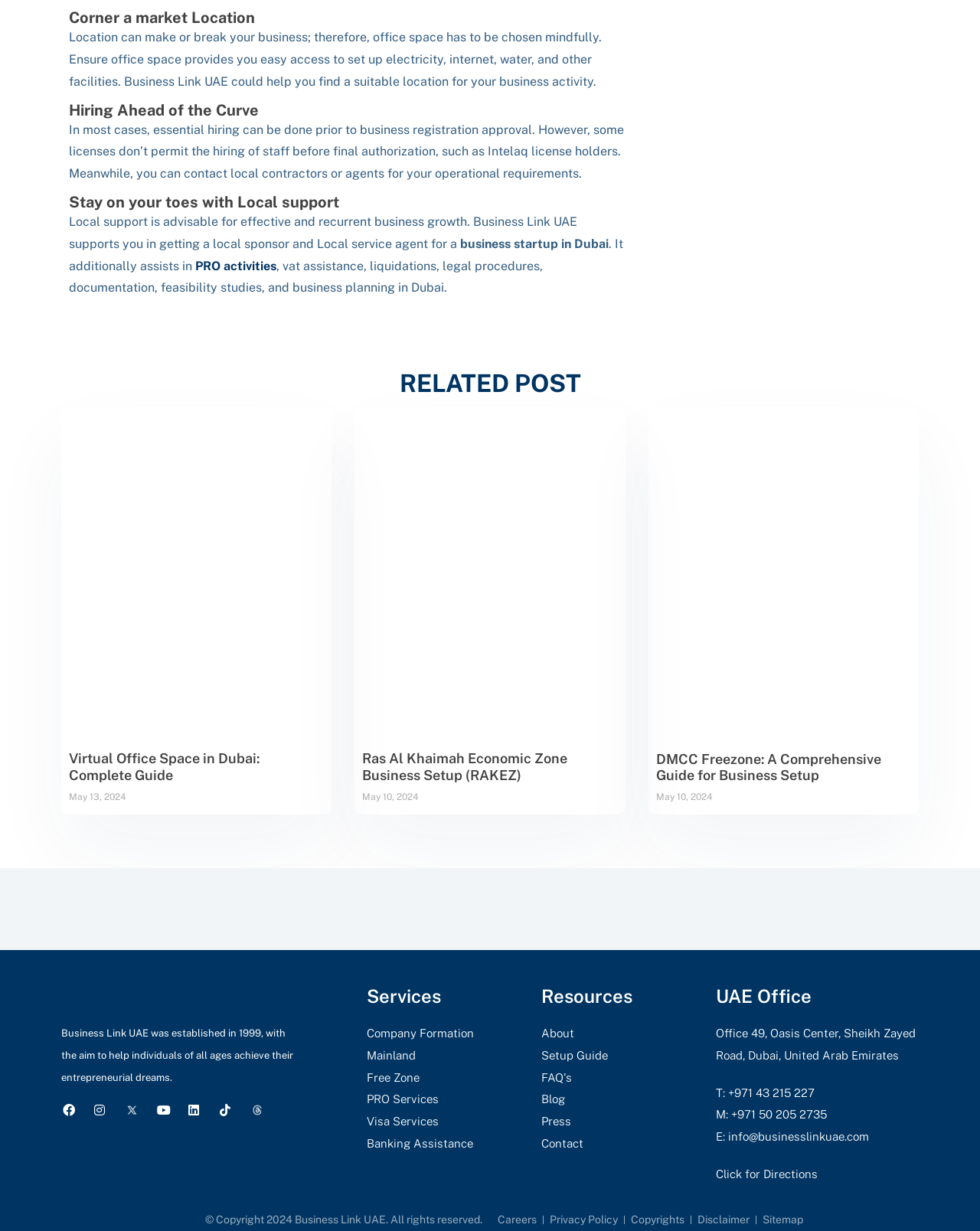Determine the bounding box coordinates for the clickable element required to fulfill the instruction: "Read about 'Ras Al Khaimah Economic Zone Business Setup'". Provide the coordinates as four float numbers between 0 and 1, i.e., [left, top, right, bottom].

[0.362, 0.33, 0.638, 0.591]